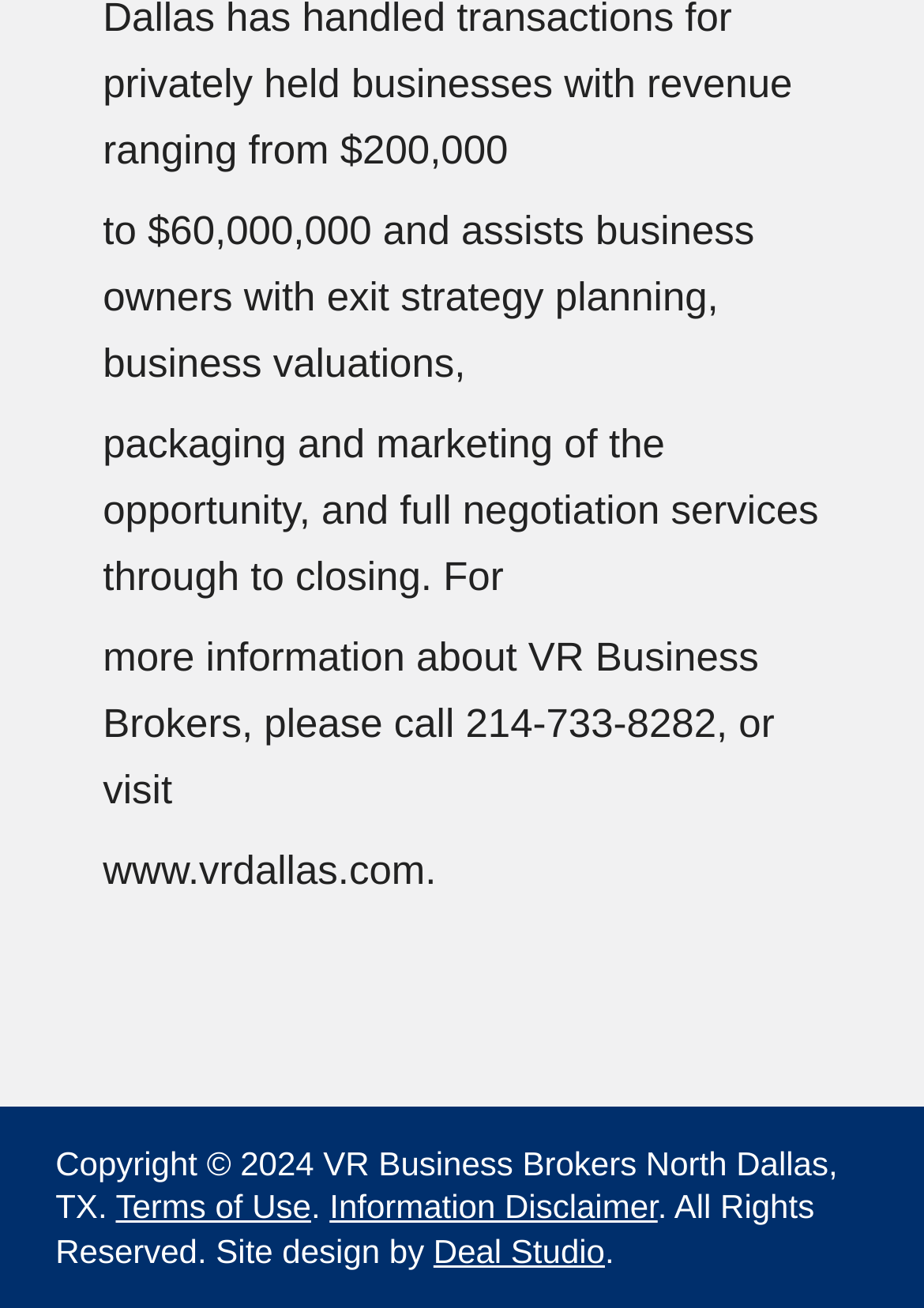Find the UI element described as: "Deal Studio" and predict its bounding box coordinates. Ensure the coordinates are four float numbers between 0 and 1, [left, top, right, bottom].

[0.469, 0.941, 0.655, 0.97]